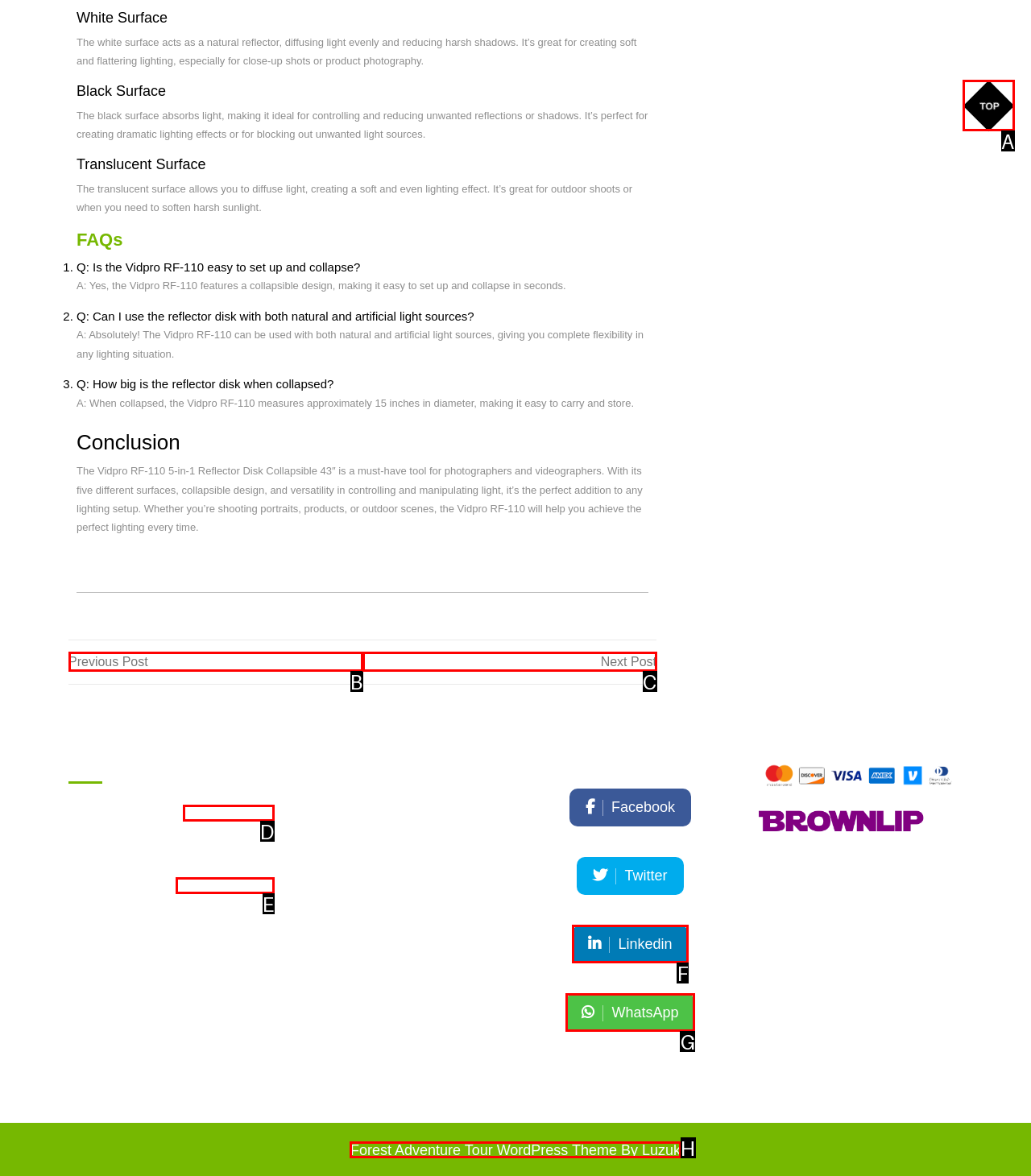With the provided description: Top, select the most suitable HTML element. Respond with the letter of the selected option.

A